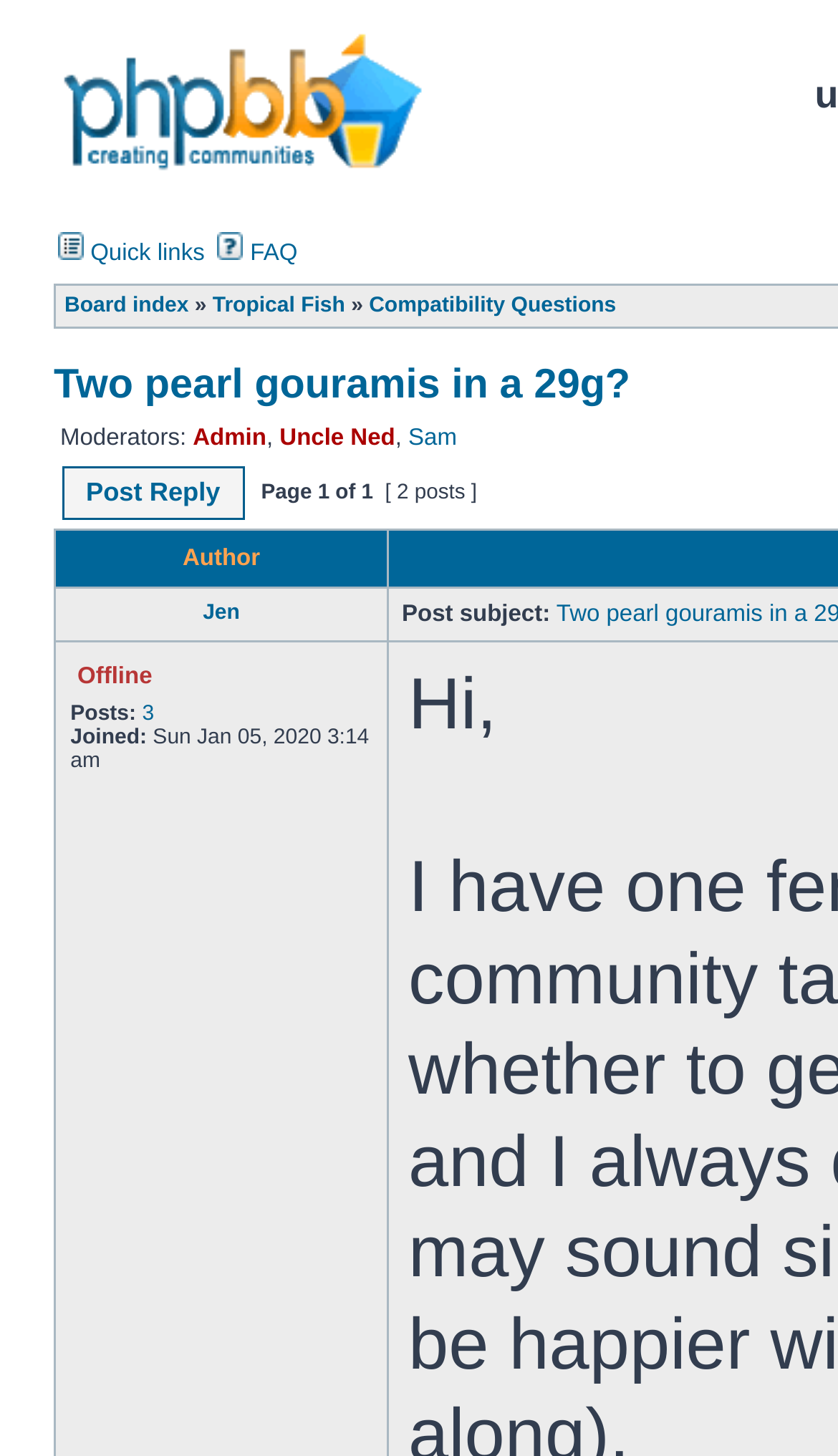How many pages are there in this discussion?
Give a detailed response to the question by analyzing the screenshot.

I found the answer by looking at the LayoutTableCell containing the text 'Page 1 of 1'.